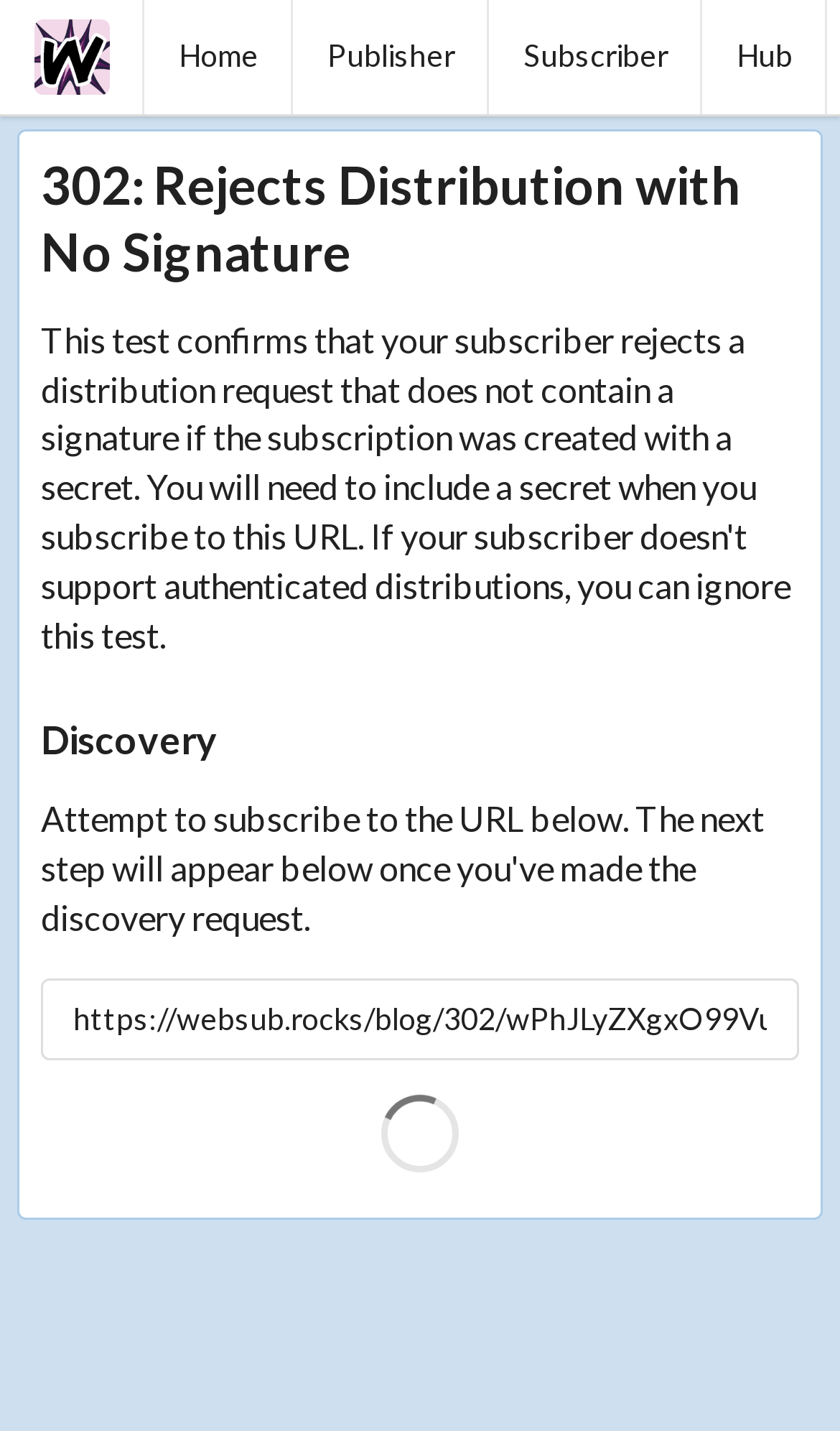Show the bounding box coordinates for the HTML element as described: "input value="https://websub.rocks/blog/302/wPhJLyZXgxO99VuekeW6" readonly="readonly" value="https://websub.rocks/blog/302/wPhJLyZXgxO99VuekeW6"".

[0.049, 0.683, 0.951, 0.74]